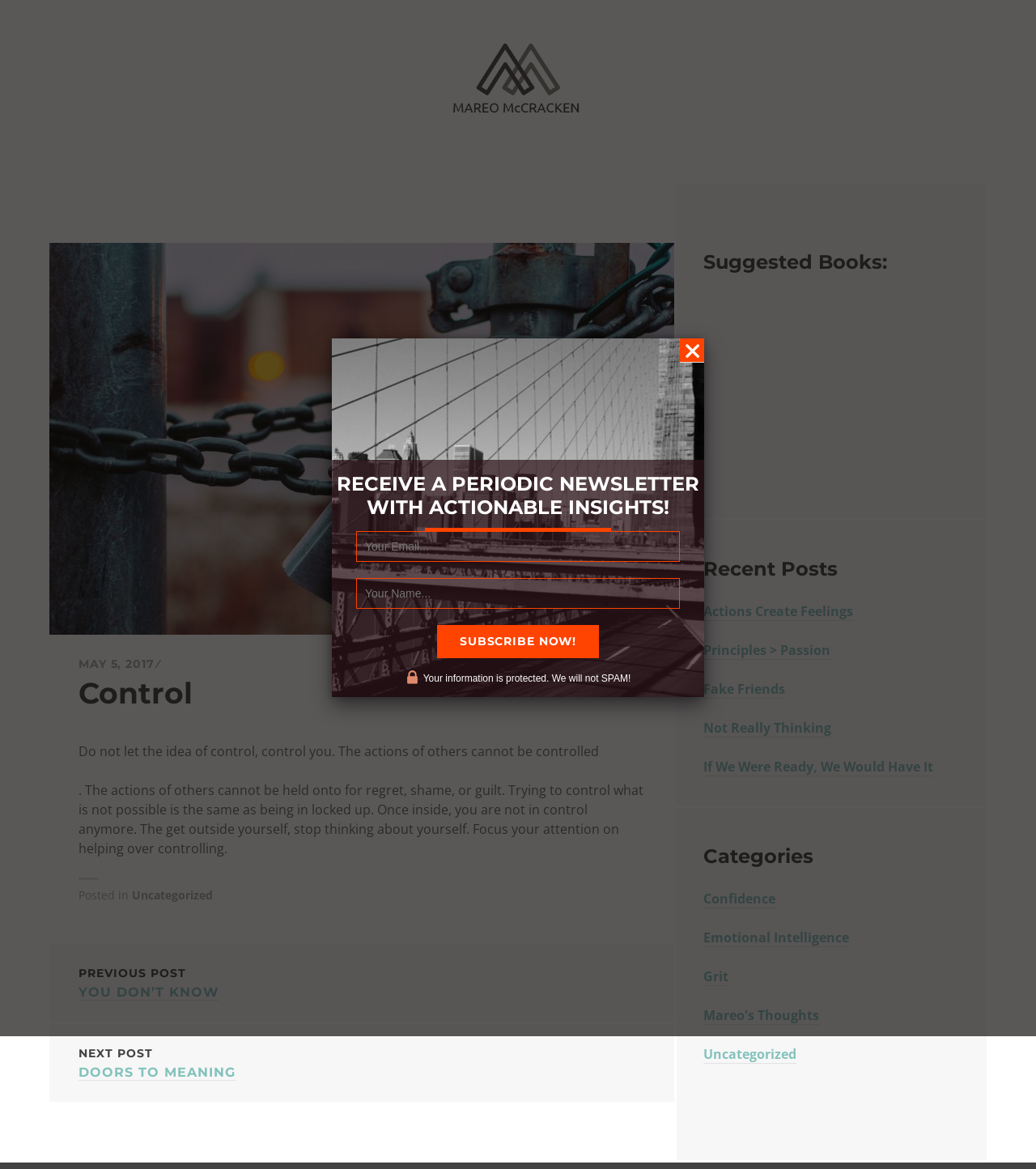Can you find the bounding box coordinates for the element that needs to be clicked to execute this instruction: "View the 'Suggested Books:' section"? The coordinates should be given as four float numbers between 0 and 1, i.e., [left, top, right, bottom].

[0.679, 0.208, 0.924, 0.241]